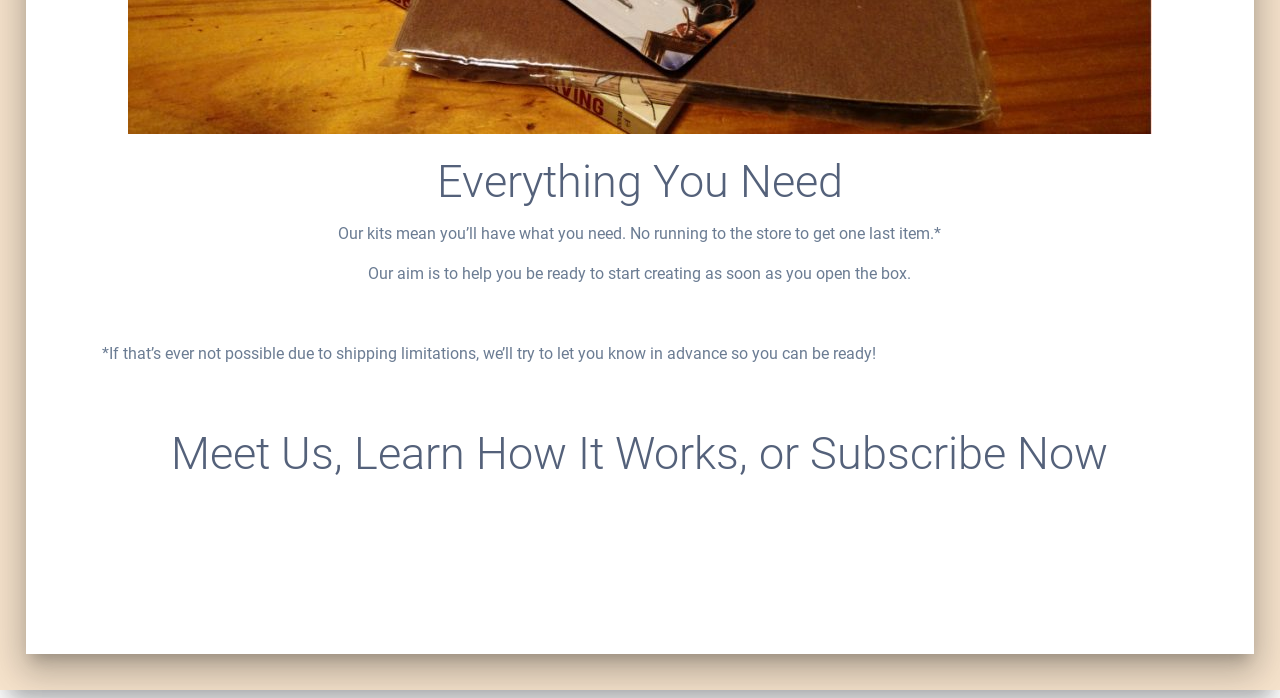Respond with a single word or short phrase to the following question: 
What is the content of the second StaticText element?

Our aim is to help you be ready to start creating as soon as you open the box.